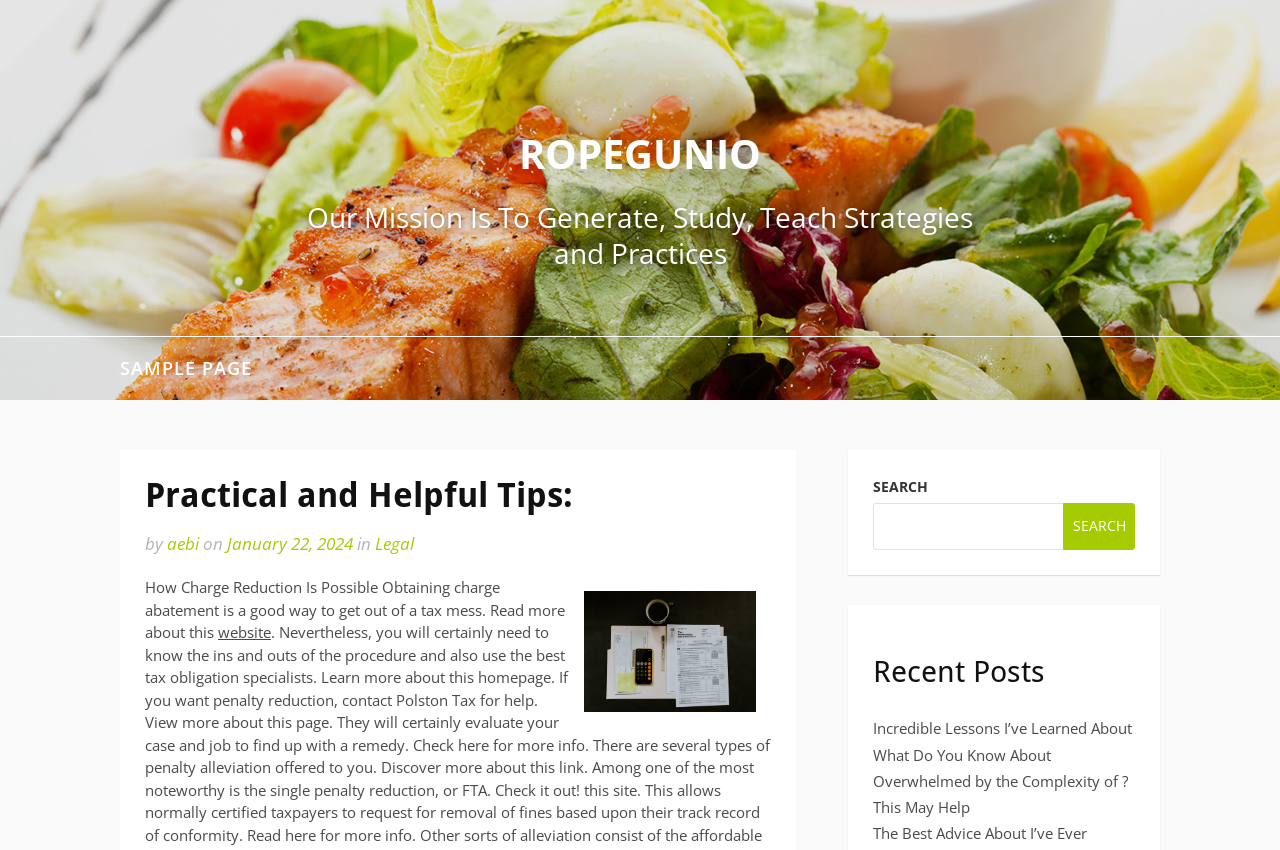Please identify the bounding box coordinates of the area that needs to be clicked to fulfill the following instruction: "Follow on Instagram."

None